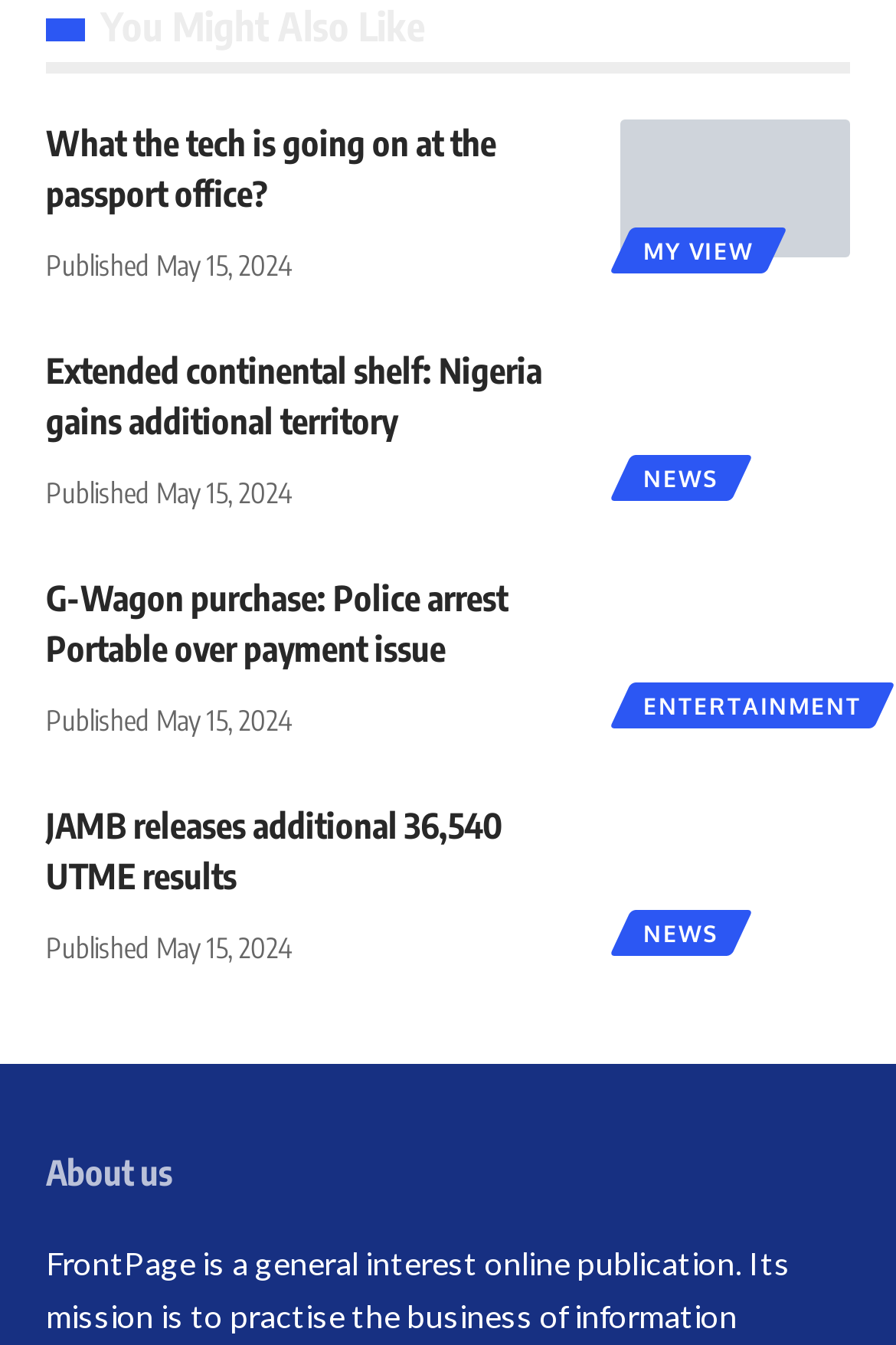Please identify the bounding box coordinates of where to click in order to follow the instruction: "Read 'Extended continental shelf: Nigeria gains additional territory' news".

[0.692, 0.258, 0.949, 0.361]